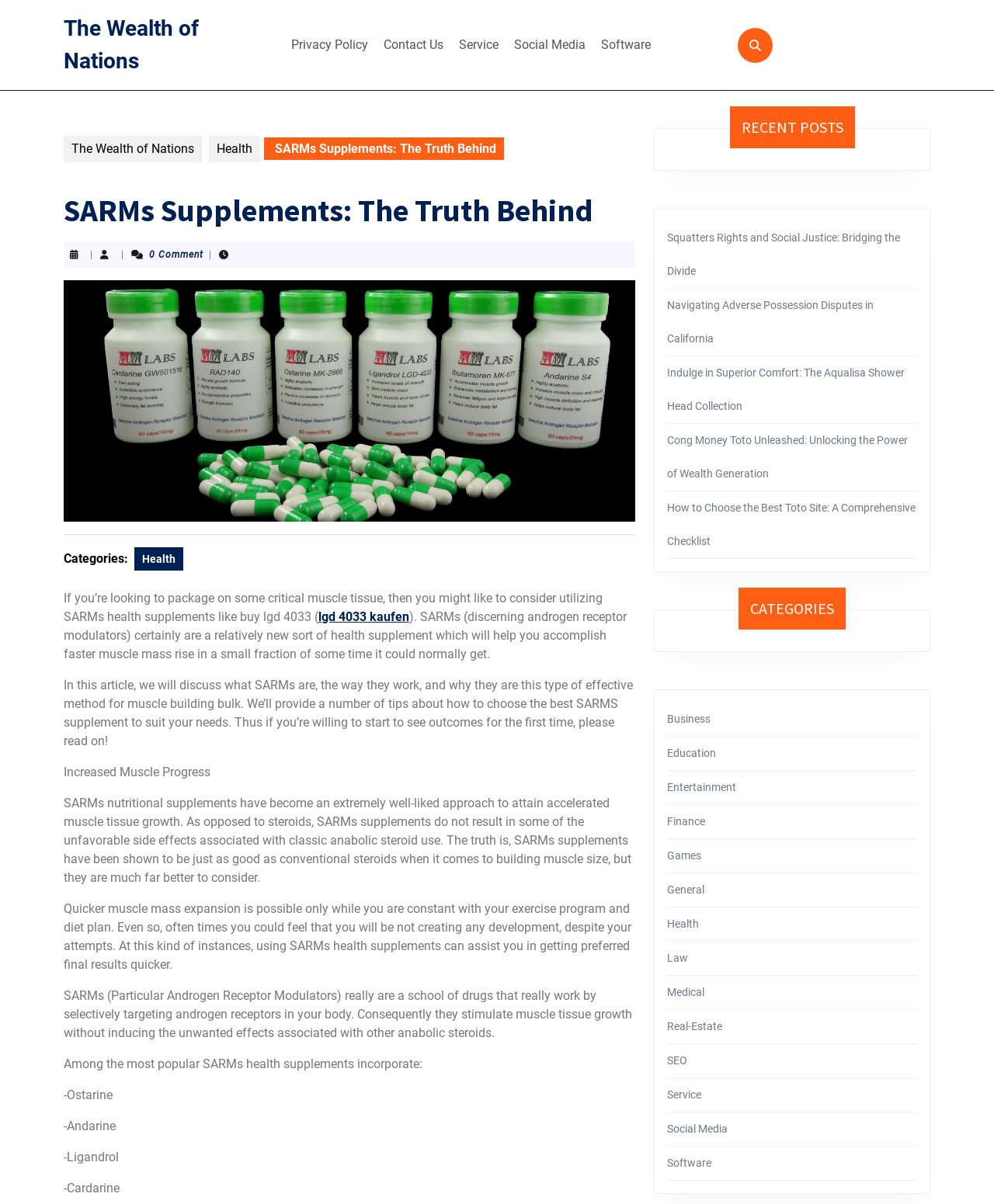Find the bounding box coordinates of the clickable element required to execute the following instruction: "Browse the 'Health' category". Provide the coordinates as four float numbers between 0 and 1, i.e., [left, top, right, bottom].

[0.671, 0.762, 0.703, 0.772]